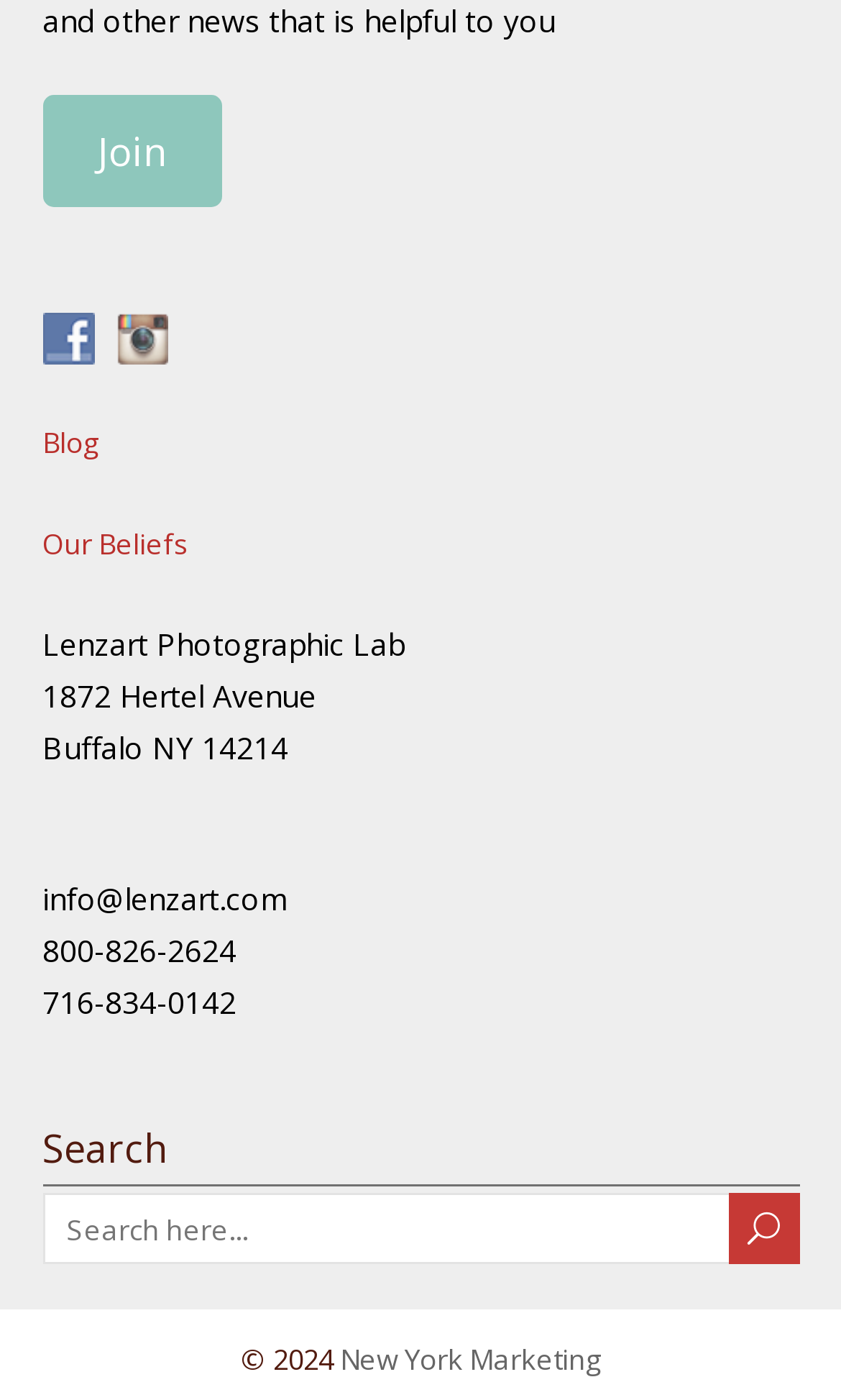Identify the bounding box coordinates of the area you need to click to perform the following instruction: "Call us at 800-826-2624".

[0.05, 0.664, 0.281, 0.693]